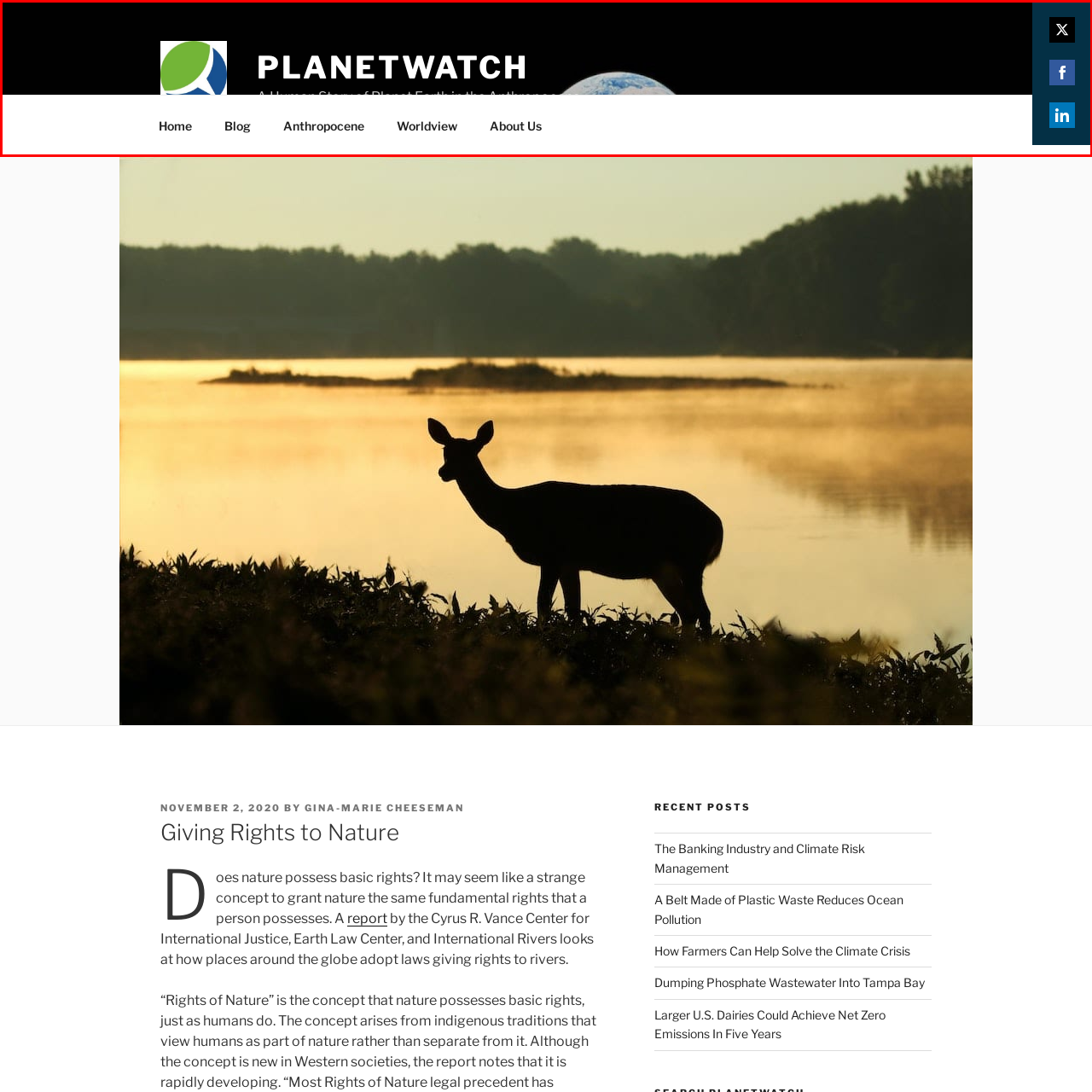Thoroughly describe the contents of the image enclosed in the red rectangle.

The image features the logo of "PlanetWatch," which is prominently displayed in the top left corner of the webpage. The logo is accompanied by the title "PLANETWATCH," which emphasizes its focus on environmental issues. Below the title, a subheading reads, "A Human Story of Planet Earth in the Anthropocene," highlighting the mission to raise awareness around human impact on the planet during this critical period. The header also includes navigation links such as "Home," "Blog," "Anthropocene," "Worldview," and "About Us," providing users easy access to various sections of the website dedicated to environmental advocacy and education. The backdrop is a dark theme, contrasting with the vibrant colors of the logo, reinforcing the importance of the PlanetWatch initiative in illuminating global environmental challenges.